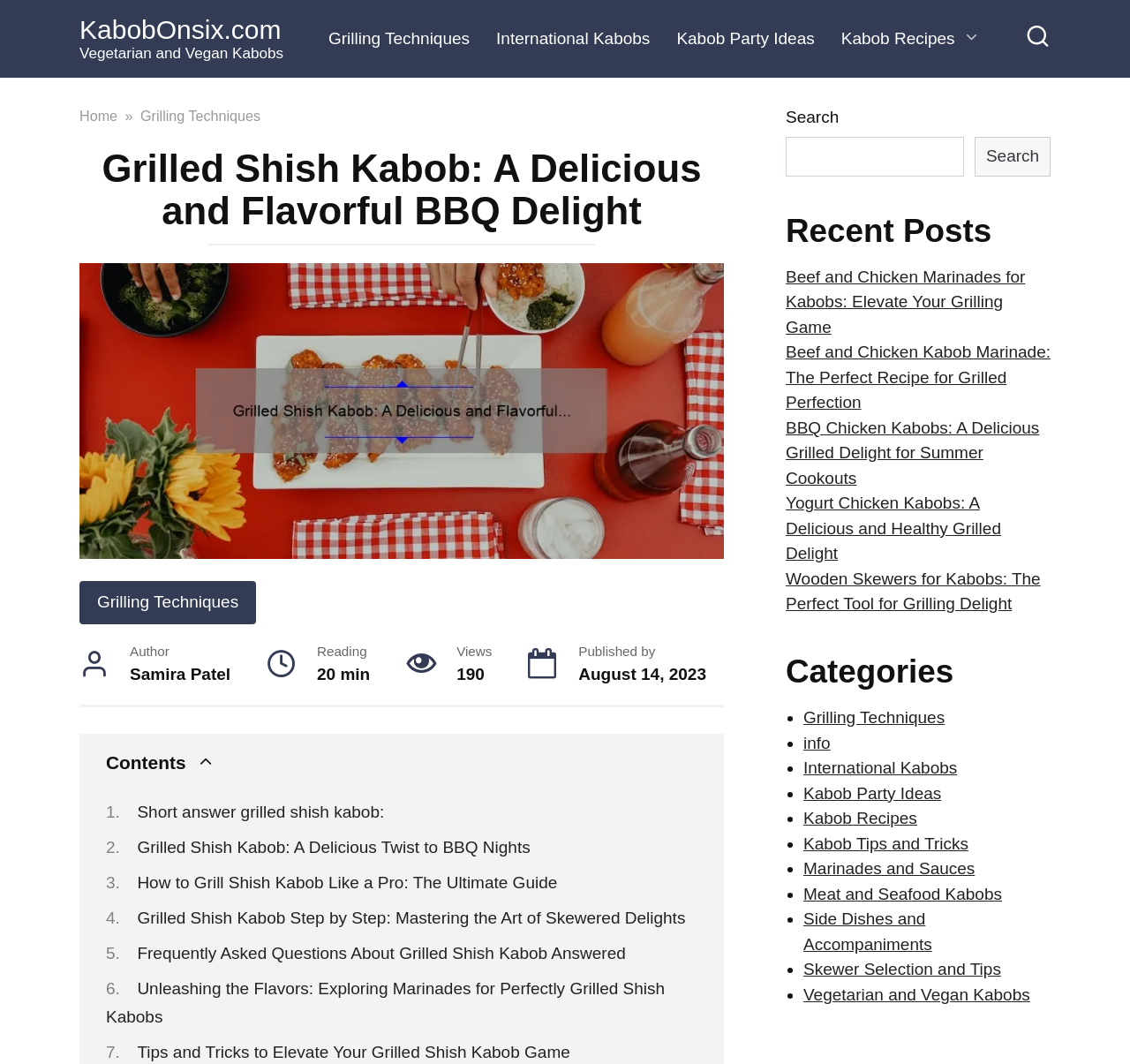How many views does this article have?
Based on the image, answer the question in a detailed manner.

The number of views is mentioned in the article, specifically in the section where it says 'Views' followed by the number '190'.